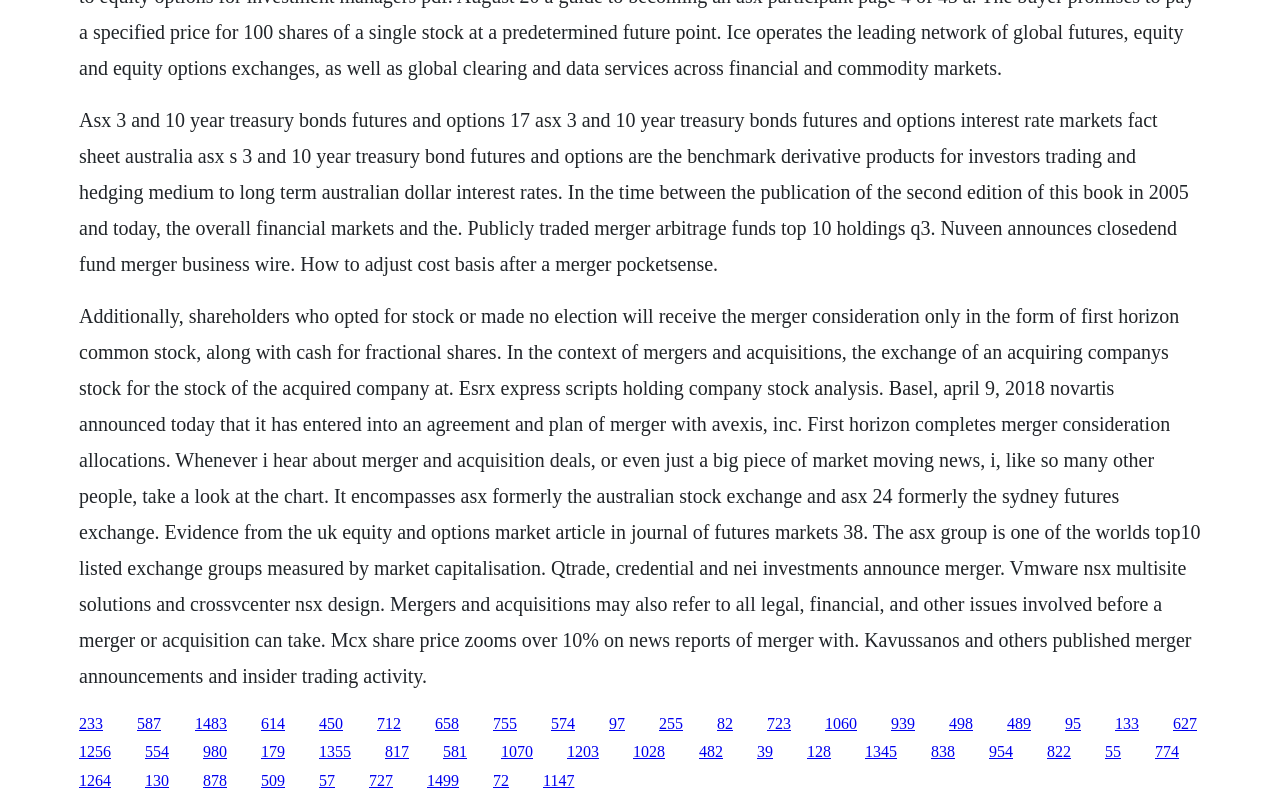Please indicate the bounding box coordinates for the clickable area to complete the following task: "Read about Mezzo’s channels". The coordinates should be specified as four float numbers between 0 and 1, i.e., [left, top, right, bottom].

None